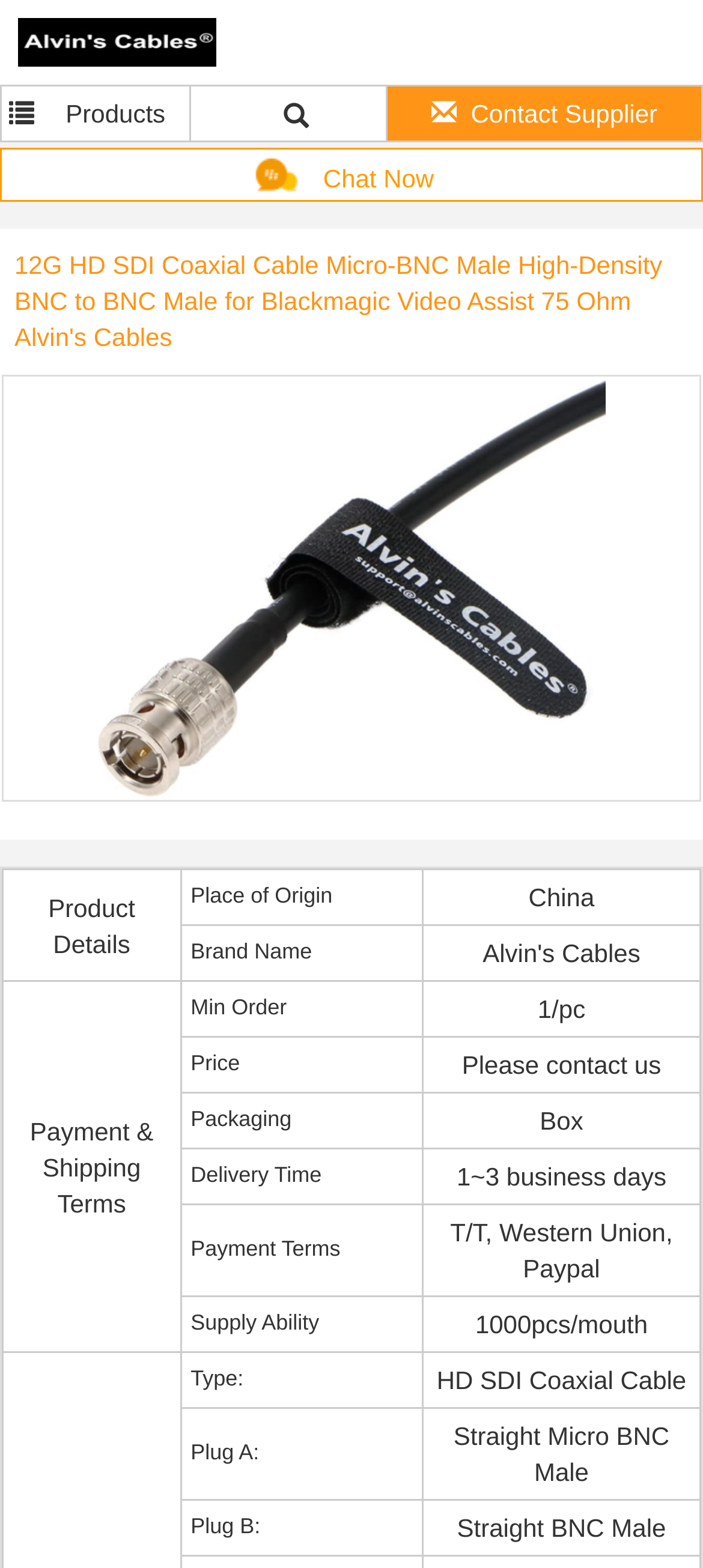Please identify the bounding box coordinates of the clickable region that I should interact with to perform the following instruction: "Chat now". The coordinates should be expressed as four float numbers between 0 and 1, i.e., [left, top, right, bottom].

[0.0, 0.094, 1.0, 0.129]